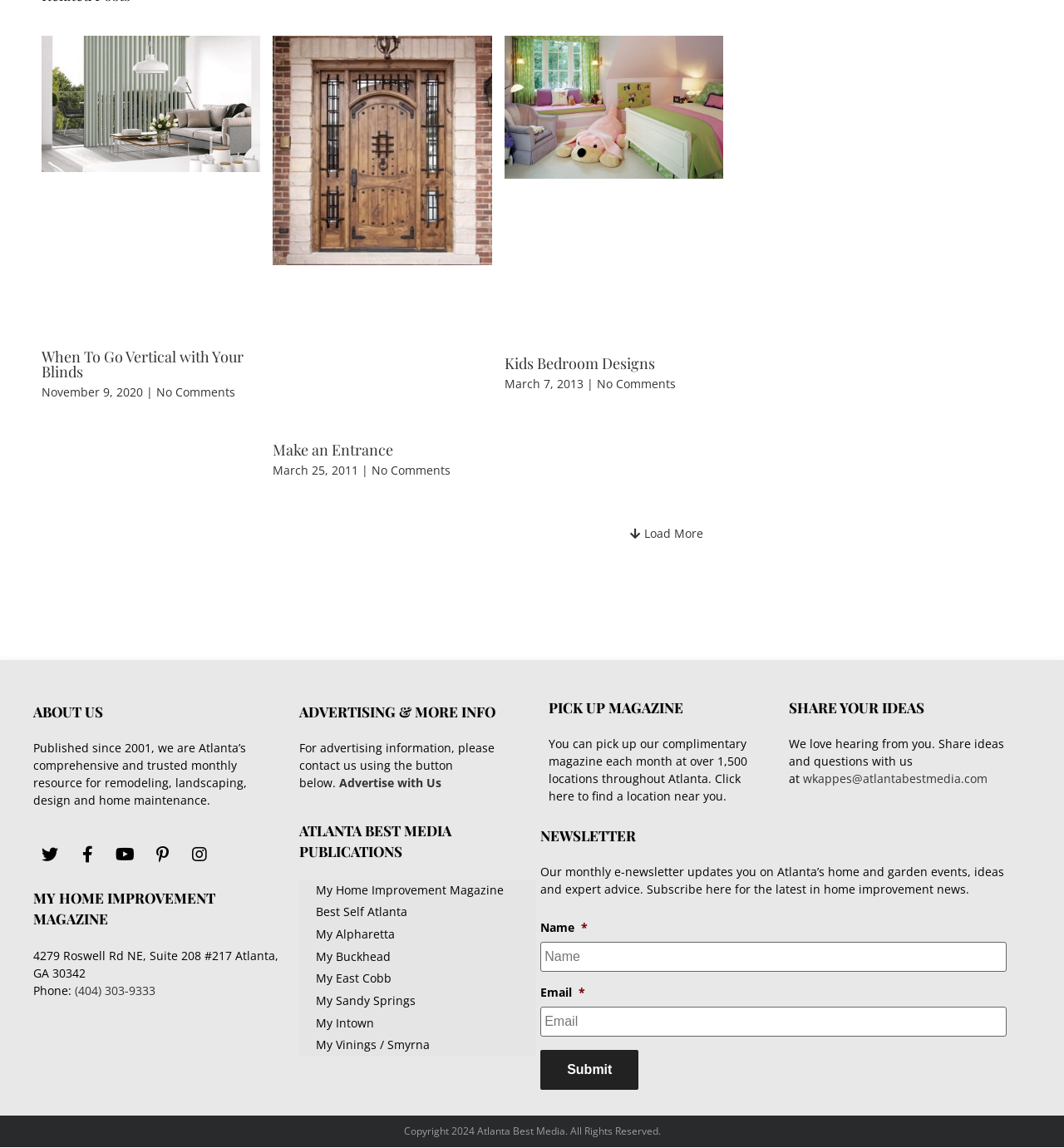Using floating point numbers between 0 and 1, provide the bounding box coordinates in the format (top-left x, top-left y, bottom-right x, bottom-right y). Locate the UI element described here: parent_node: Add to wishlist aria-label="Wishlist"

None